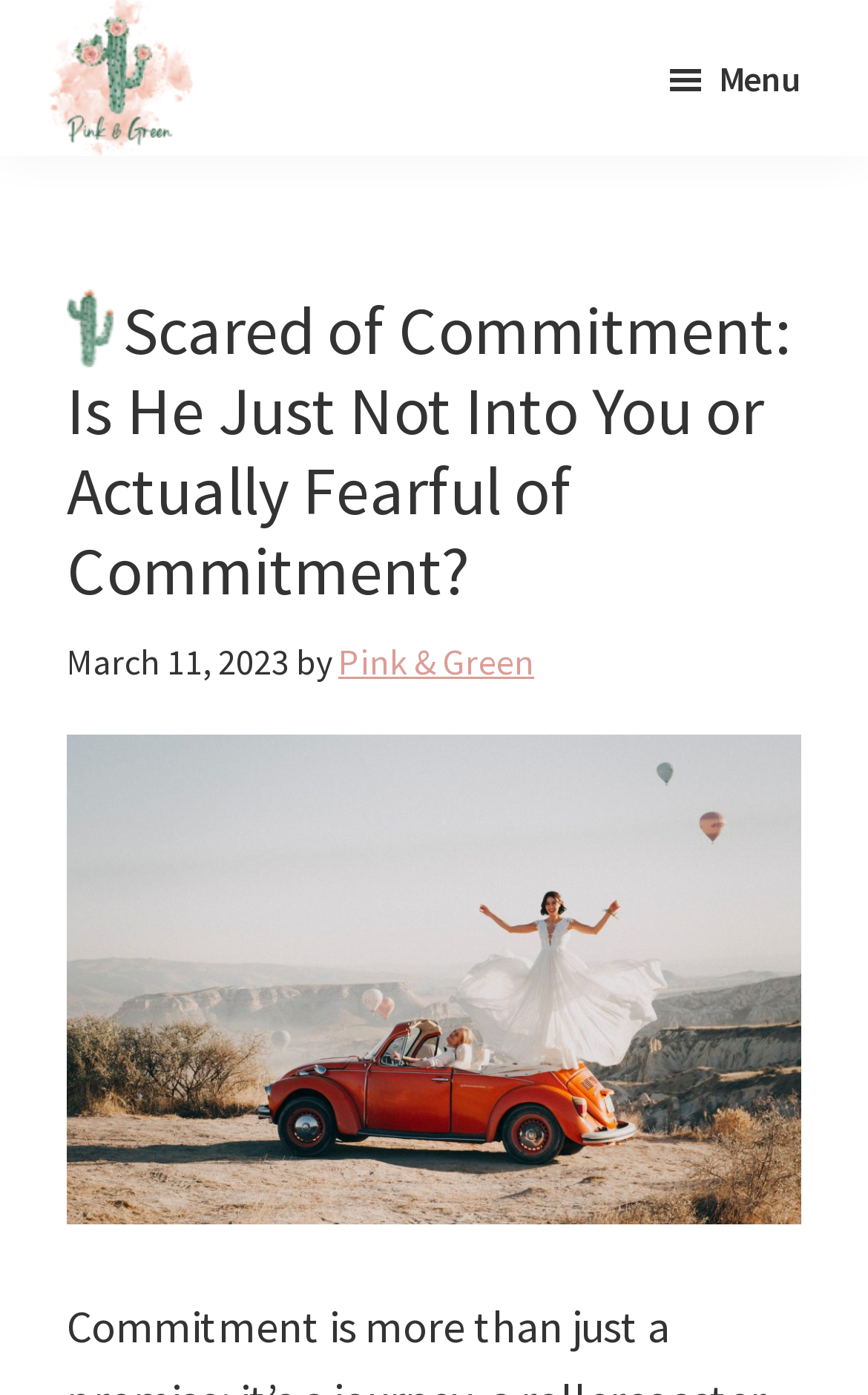Calculate the bounding box coordinates for the UI element based on the following description: "Menu". Ensure the coordinates are four float numbers between 0 and 1, i.e., [left, top, right, bottom].

[0.764, 0.016, 0.923, 0.096]